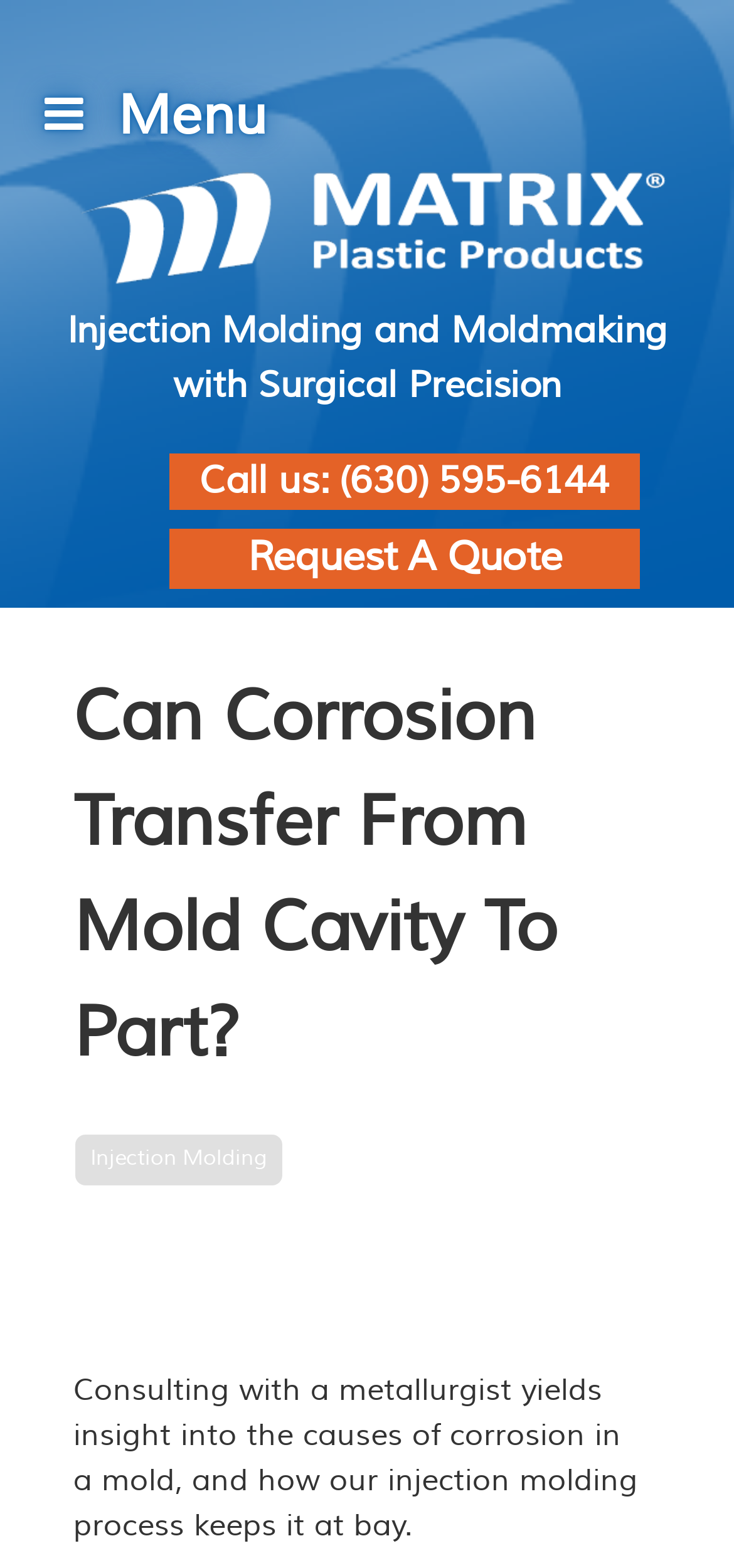Answer the question in one word or a short phrase:
What can I do to get a quote?

Request A Quote